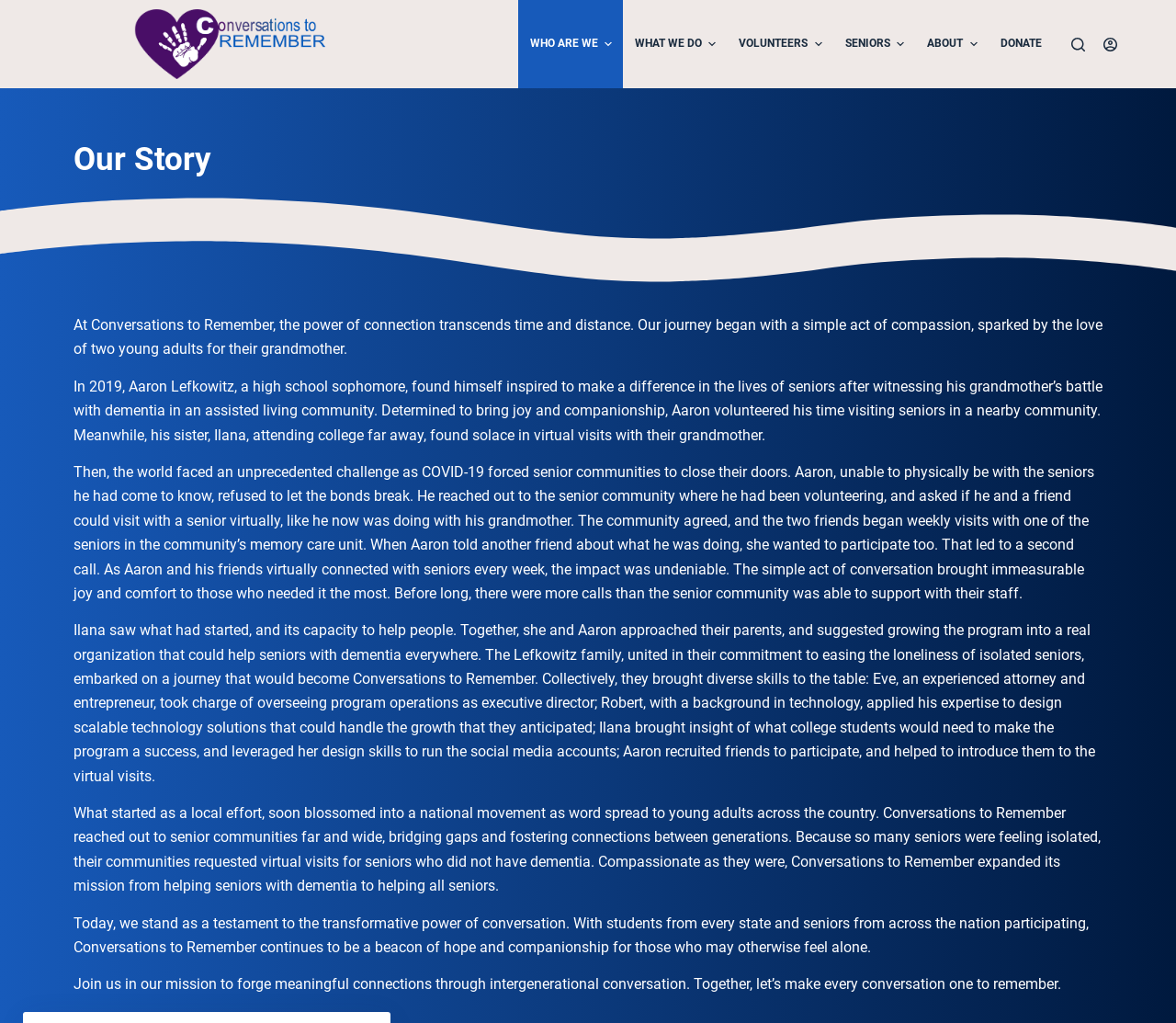Summarize the contents and layout of the webpage in detail.

This webpage is about the story of Conversations to Remember, a organization that aims to connect seniors with young adults through virtual conversations. At the top of the page, there is a navigation menu with several options, including "WHO ARE WE", "WHAT WE DO", "VOLUNTEERS", "SENIORS", "ABOUT", and "DONATE". Each menu item has a corresponding image. 

Below the navigation menu, there is a prominent link to "Conversations to Remember" with an accompanying image. On the top right corner, there are two buttons, "Search" and "Login". 

The main content of the page is a story about the founders of Conversations to Remember, Aaron and Ilana Lefkowitz, and how they started the organization to combat loneliness among seniors. The story is divided into several paragraphs, each describing a different stage of the organization's development. The text is accompanied by no images, but there are several headings and subheadings that break up the content. 

The story begins with Aaron's experience visiting seniors in an assisted living community and how he was inspired to make a difference in their lives. It then describes how the COVID-19 pandemic forced senior communities to close their doors, and how Aaron and his friends began virtual visits with seniors. The story continues to describe how the organization grew, with the help of Aaron's family and friends, and how it expanded its mission to help all seniors, not just those with dementia. 

The page concludes with a call to action, inviting readers to join Conversations to Remember in their mission to forge meaningful connections between generations.